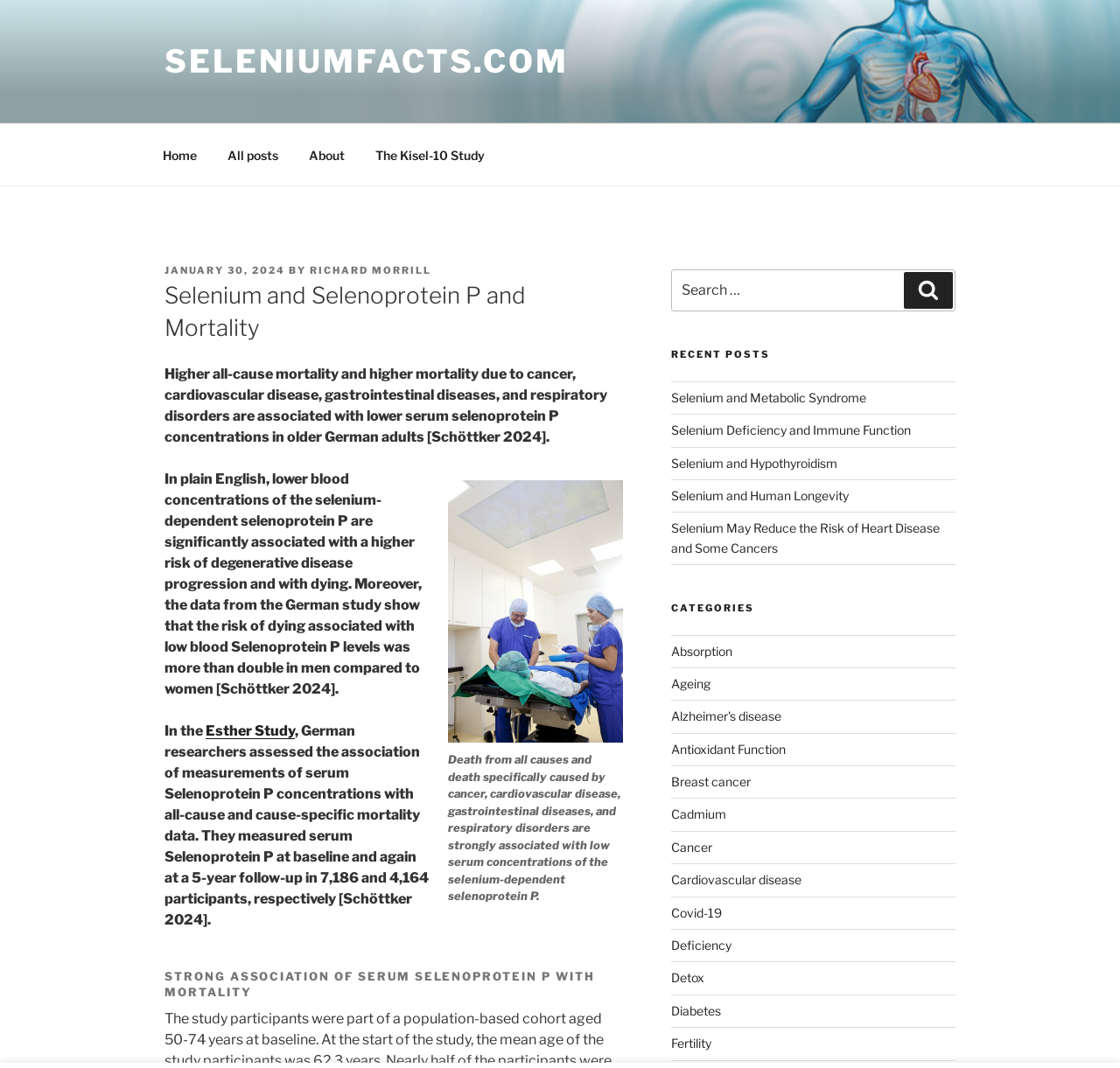Please pinpoint the bounding box coordinates for the region I should click to adhere to this instruction: "Search for a topic".

[0.599, 0.252, 0.853, 0.292]